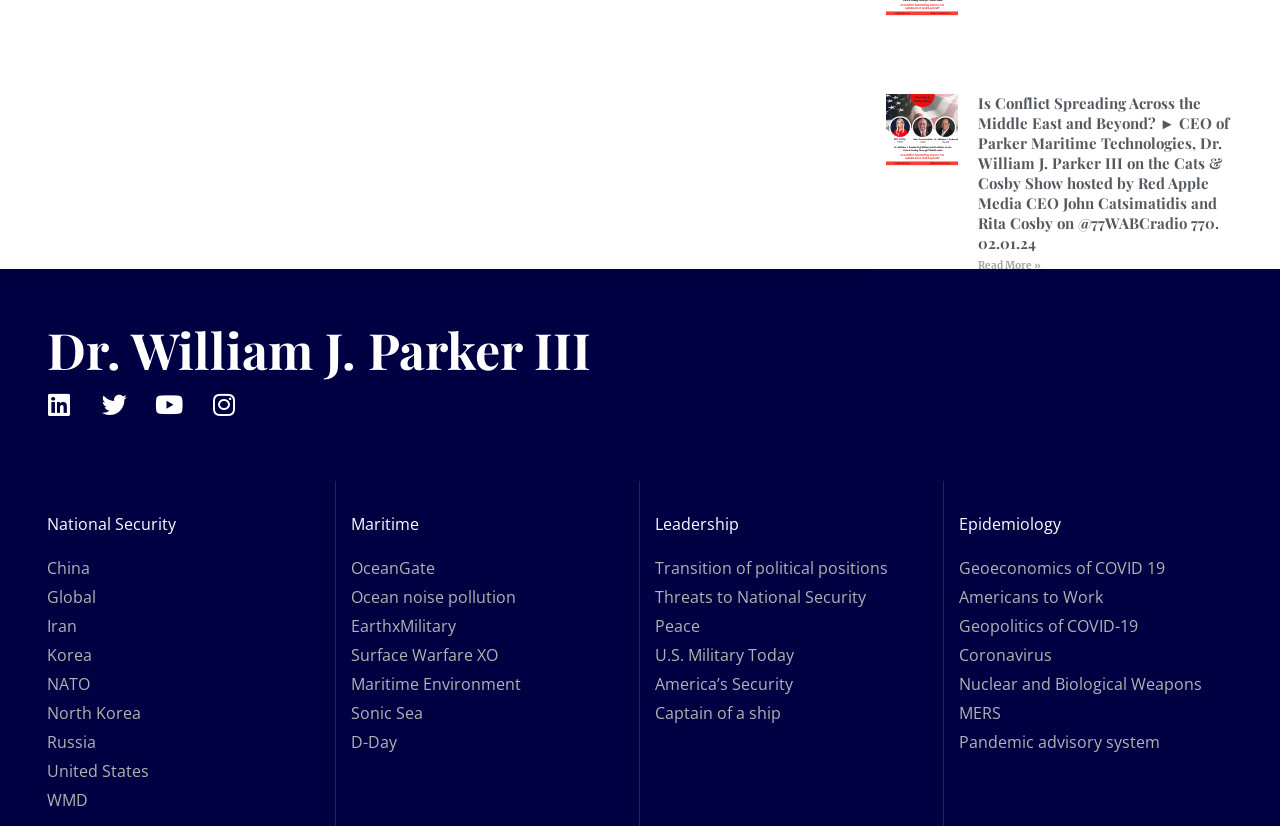Show the bounding box coordinates of the element that should be clicked to complete the task: "Explore the National Security topic".

[0.037, 0.62, 0.138, 0.669]